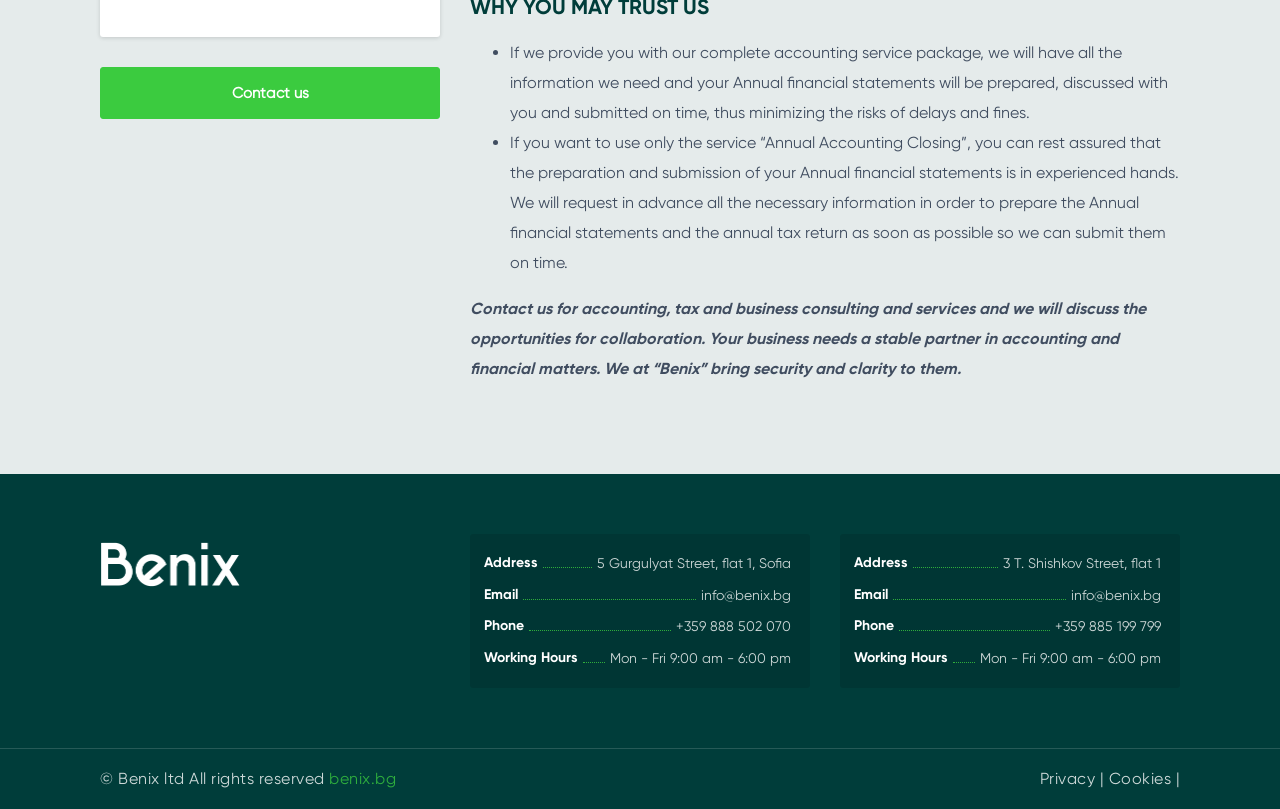Identify the bounding box of the HTML element described as: "Newly Minted: Common App Topics".

None